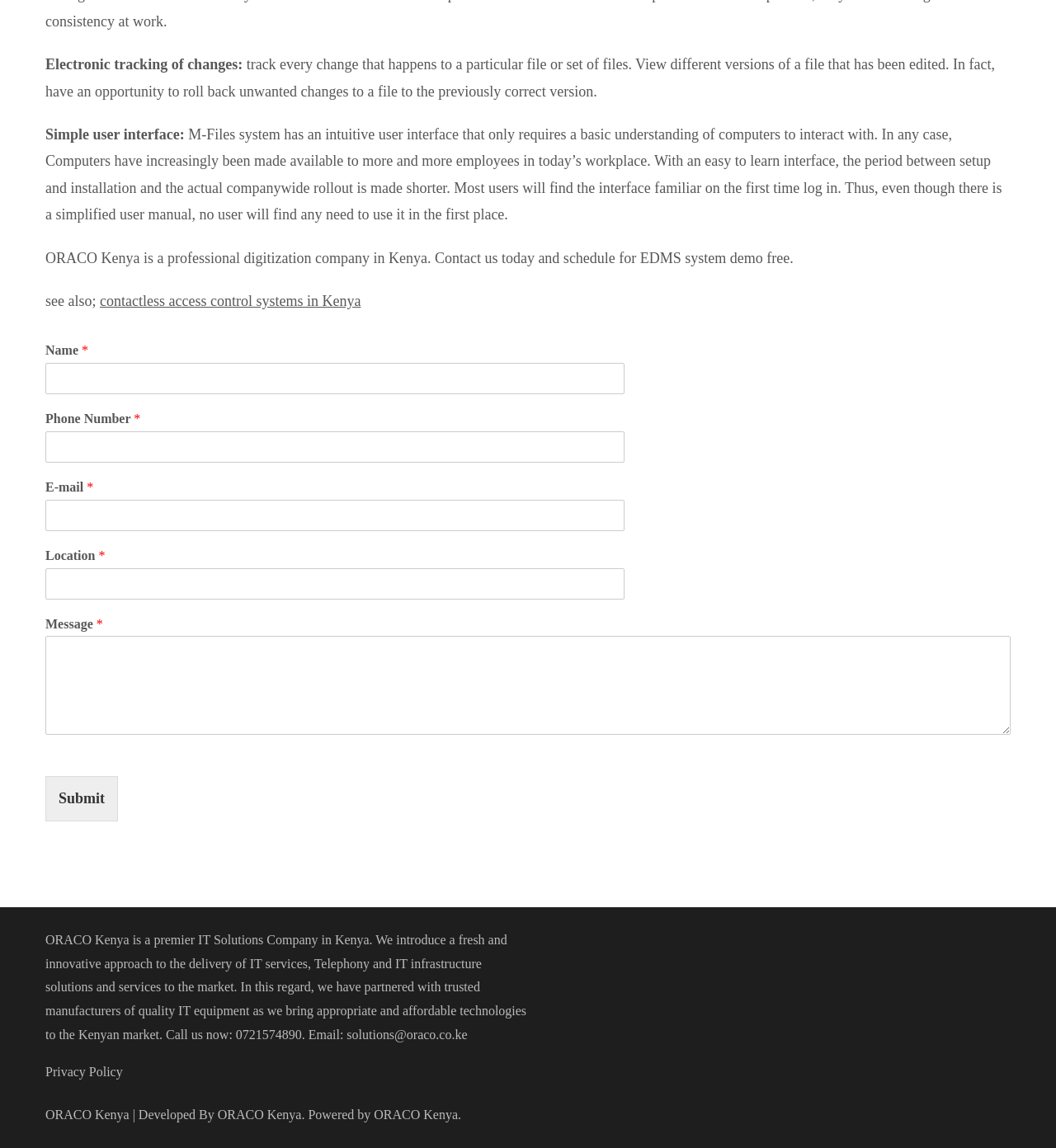Please answer the following question using a single word or phrase: 
What is required to interact with the M-Files system?

Basic computer understanding